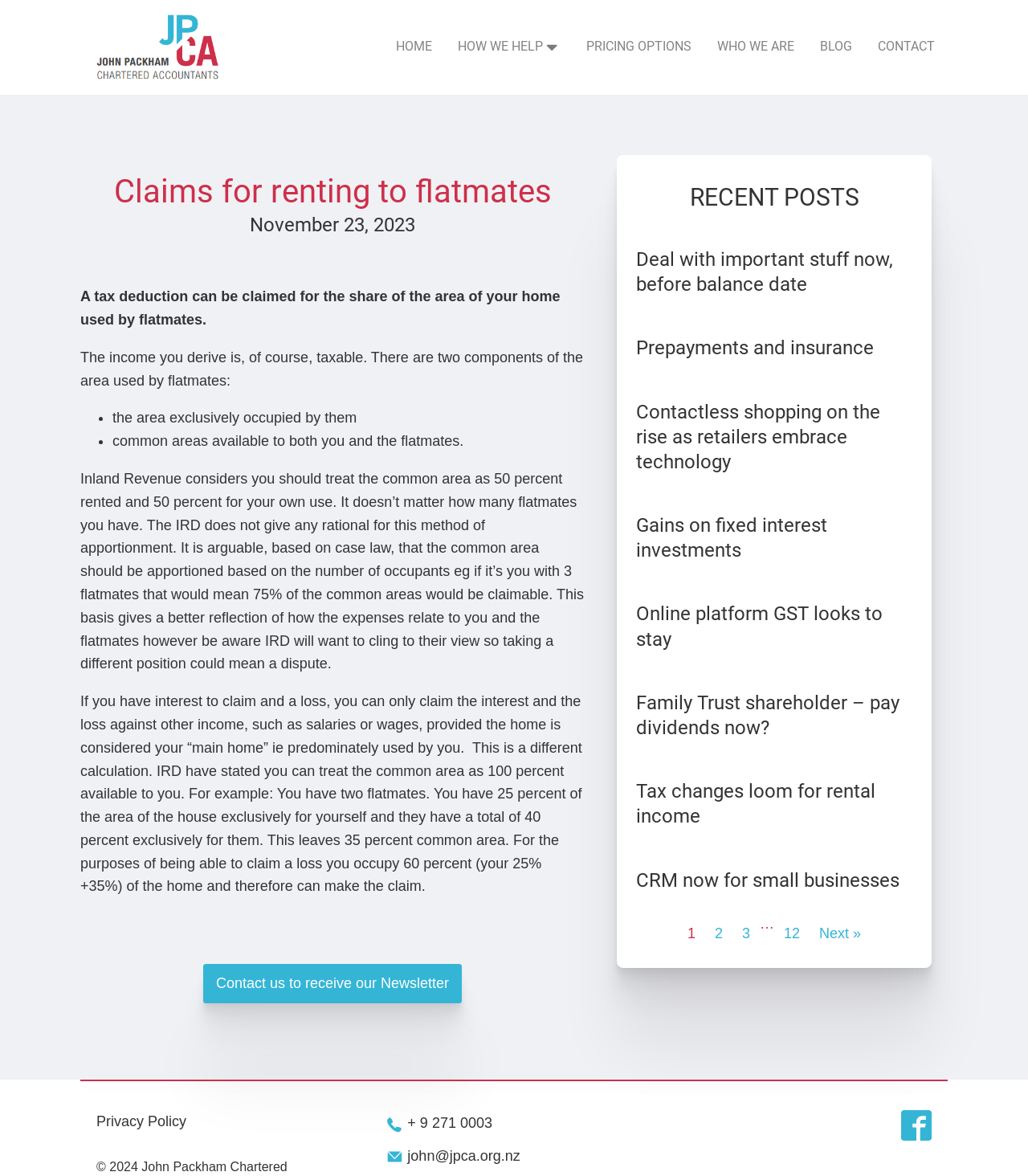Determine the bounding box coordinates of the element's region needed to click to follow the instruction: "Click the 'CONTACT' link". Provide these coordinates as four float numbers between 0 and 1, formatted as [left, top, right, bottom].

[0.841, 0.023, 0.922, 0.058]